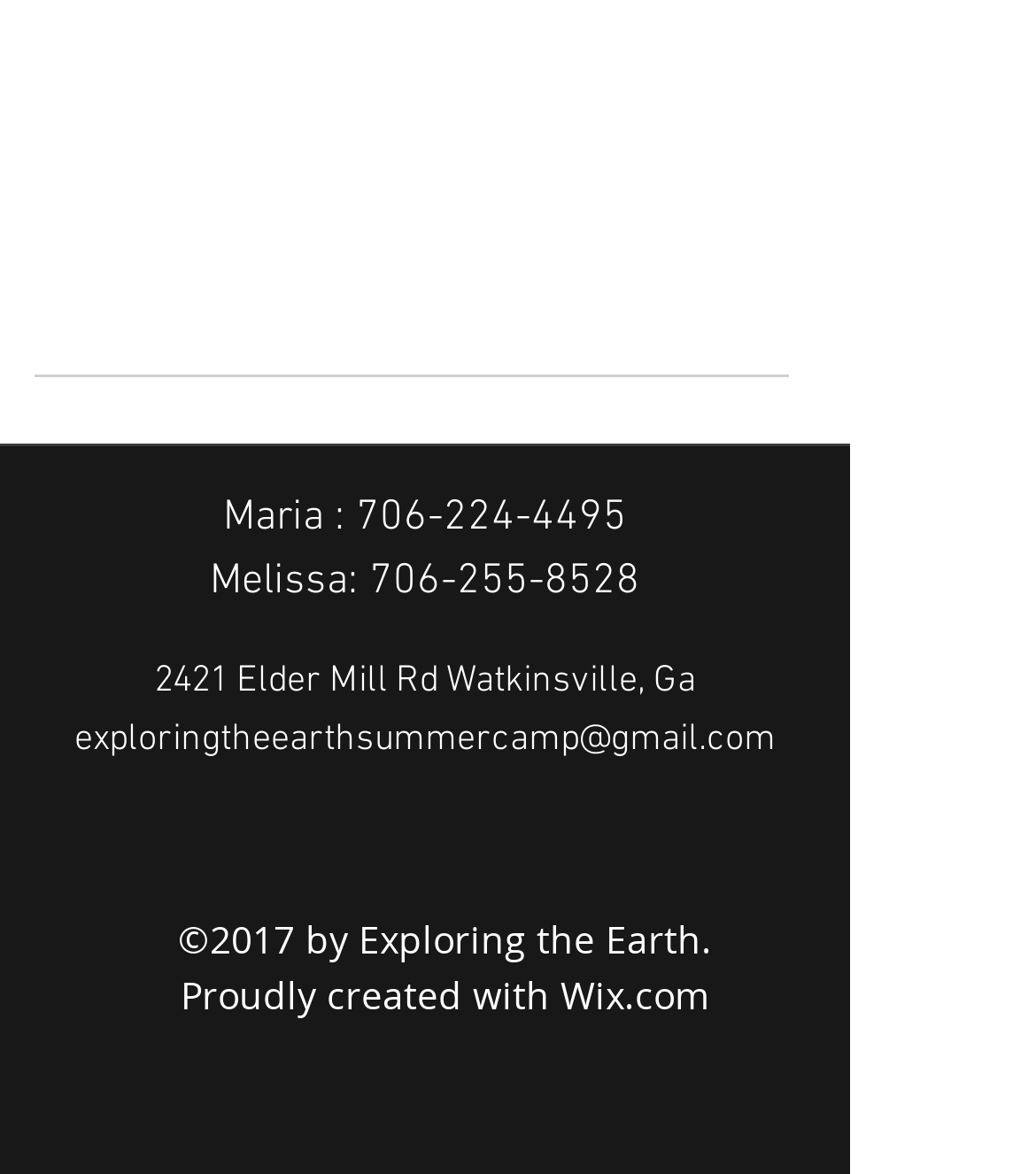Please provide the bounding box coordinates in the format (top-left x, top-left y, bottom-right x, bottom-right y). Remember, all values are floating point numbers between 0 and 1. What is the bounding box coordinate of the region described as: exploringtheearthsummercamp@gmail.com

[0.072, 0.61, 0.749, 0.649]